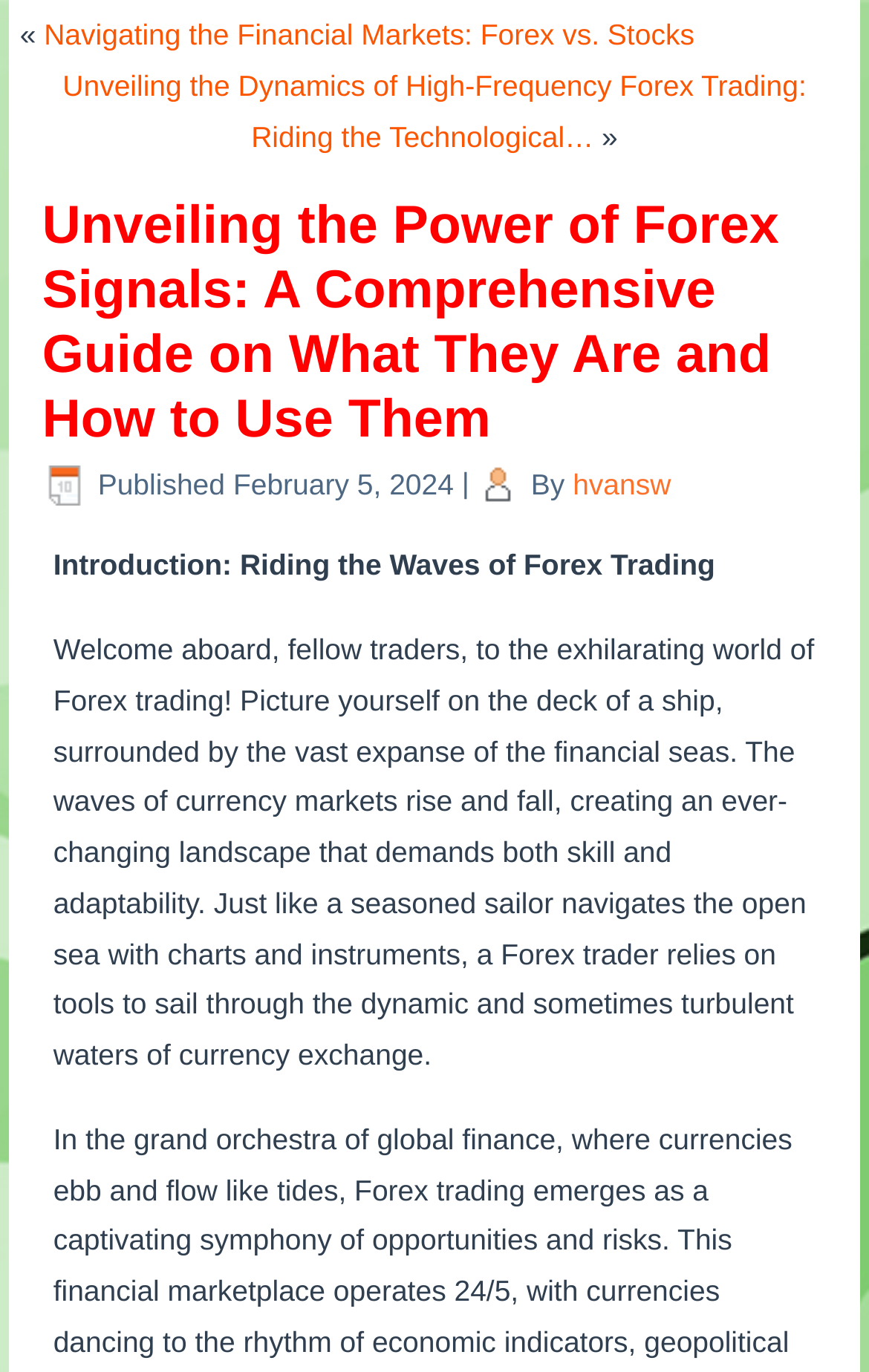Find the primary header on the webpage and provide its text.

Unveiling the Power of Forex Signals: A Comprehensive Guide on What They Are and How to Use Them